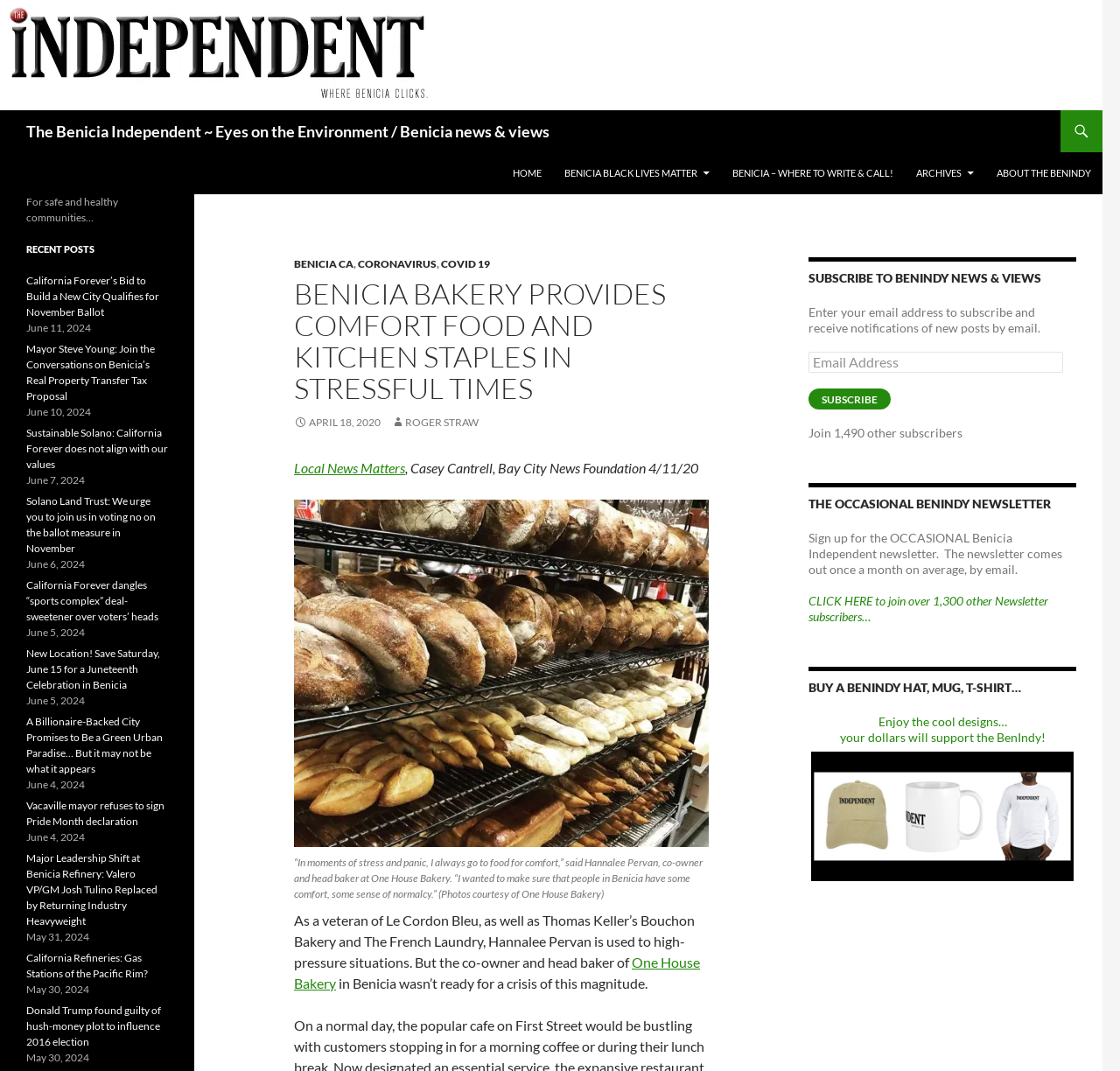What is the purpose of the article?
Refer to the image and provide a detailed answer to the question.

I determined the purpose of the article by reading the heading 'BENICIA BAKERY PROVIDES COMFORT FOOD AND KITCHEN STAPLES IN STRESSFUL TIMES' and understanding that the article is about a bakery providing comfort food and kitchen staples during stressful times.